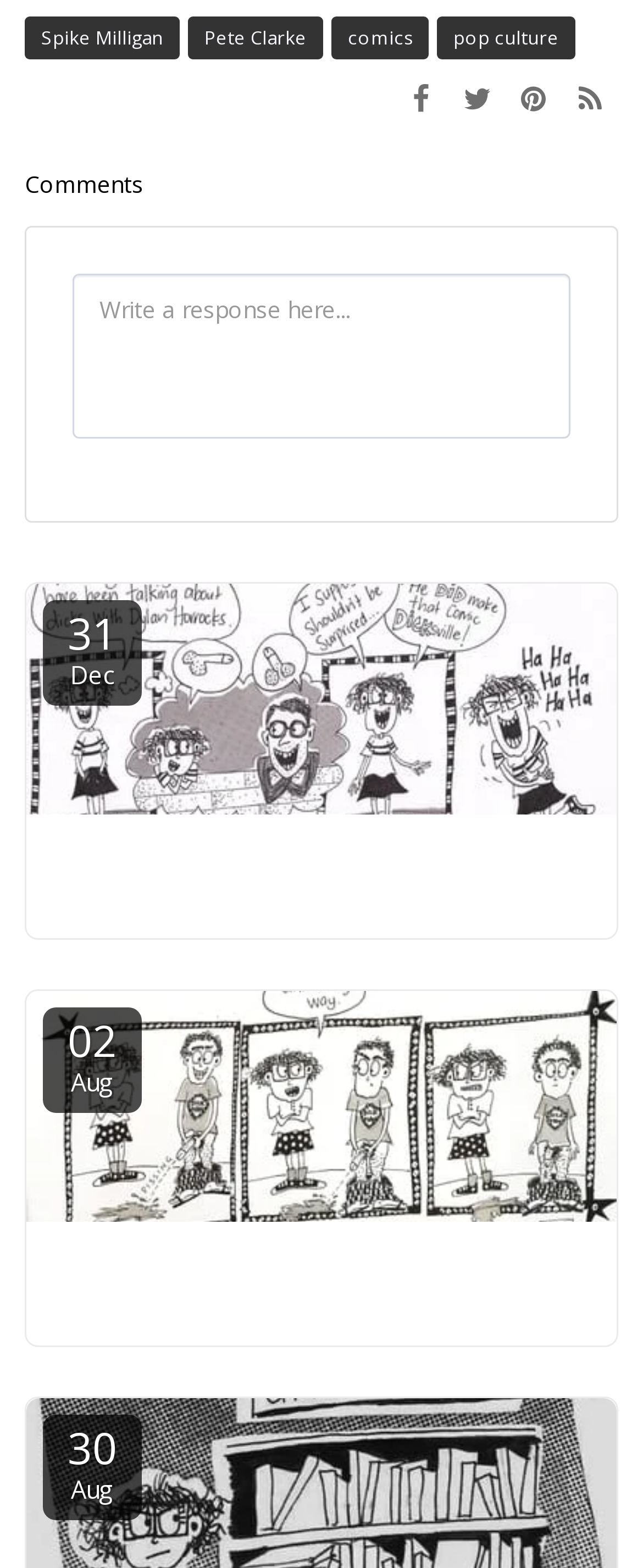Please find and report the bounding box coordinates of the element to click in order to perform the following action: "Click on the link to Where is the cock?". The coordinates should be expressed as four float numbers between 0 and 1, in the format [left, top, right, bottom].

[0.092, 0.541, 0.908, 0.562]